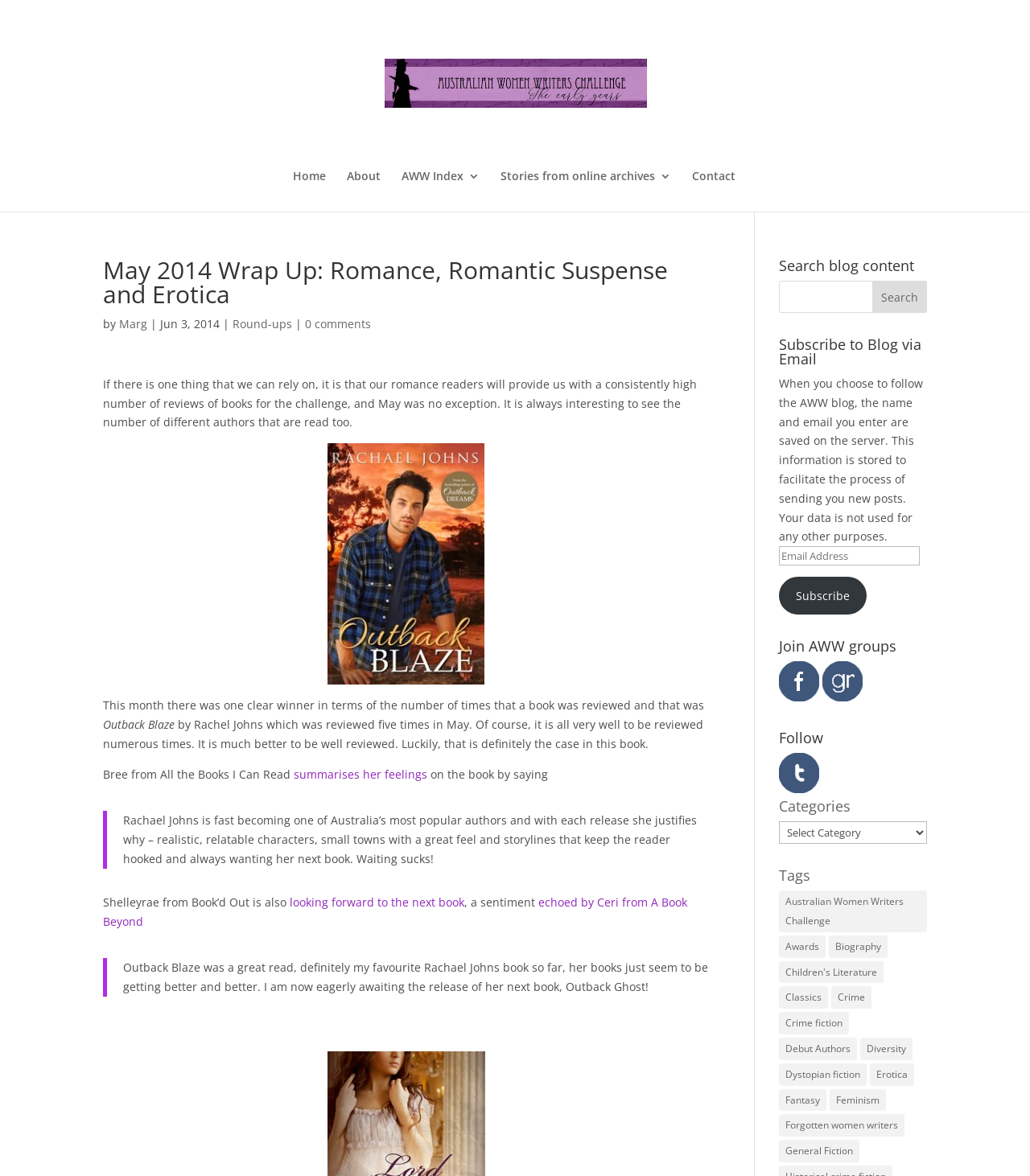Please indicate the bounding box coordinates for the clickable area to complete the following task: "Search for blog content". The coordinates should be specified as four float numbers between 0 and 1, i.e., [left, top, right, bottom].

[0.756, 0.239, 0.9, 0.266]